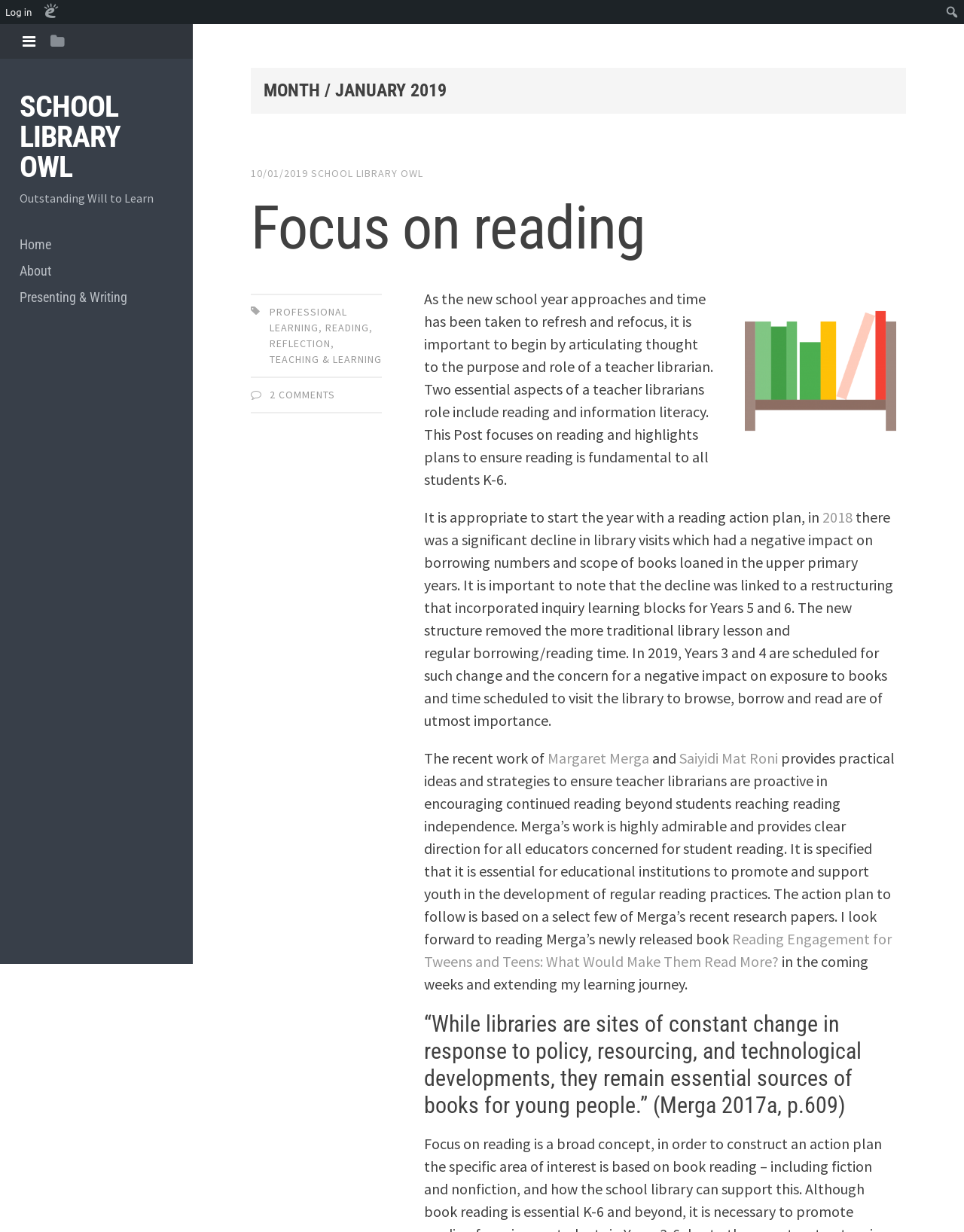Identify the bounding box coordinates of the clickable region to carry out the given instruction: "Search for something".

[0.977, 0.002, 0.998, 0.017]